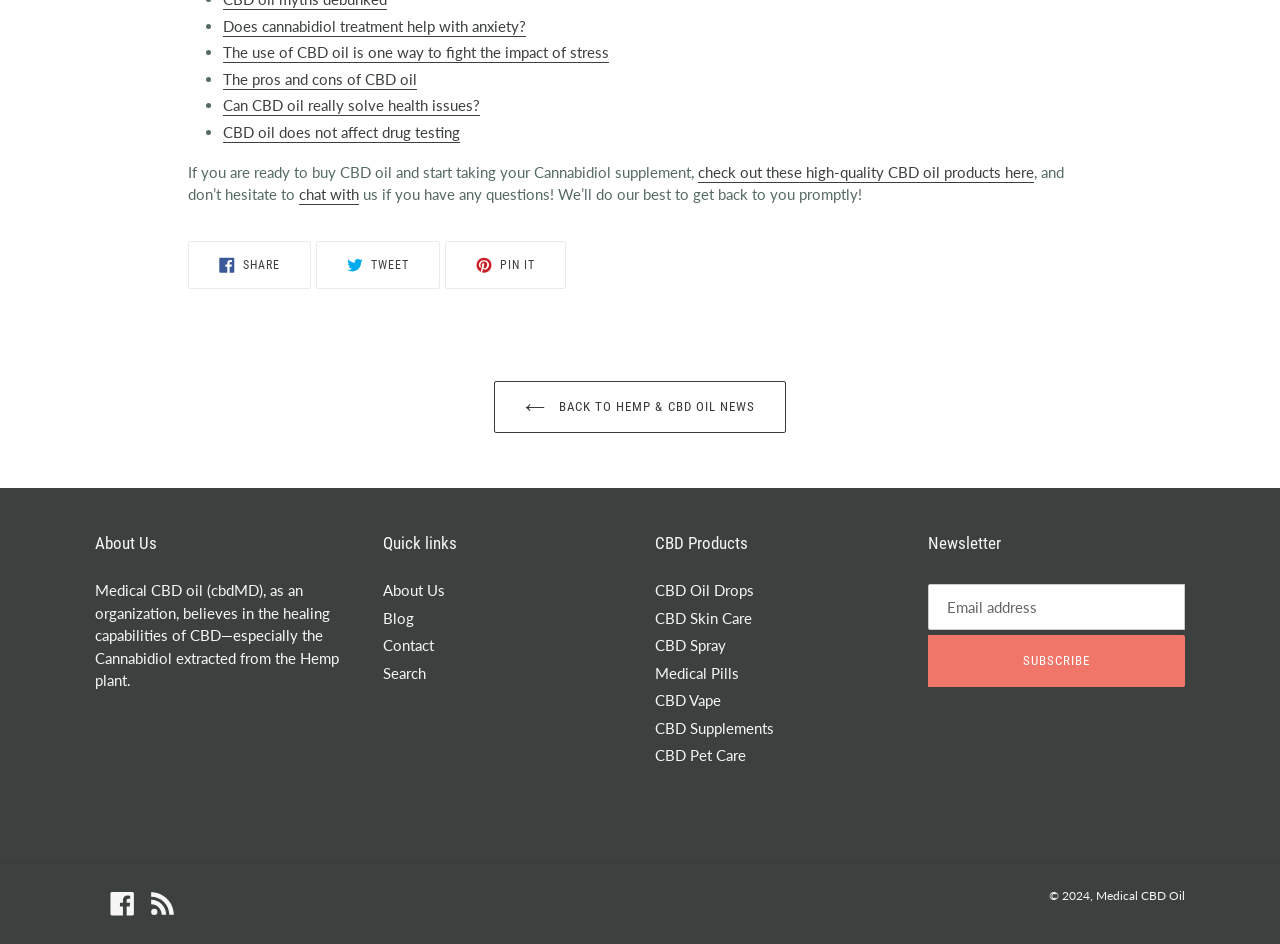Kindly determine the bounding box coordinates for the area that needs to be clicked to execute this instruction: "Go back to Hemp & CBD Oil News".

[0.386, 0.404, 0.614, 0.459]